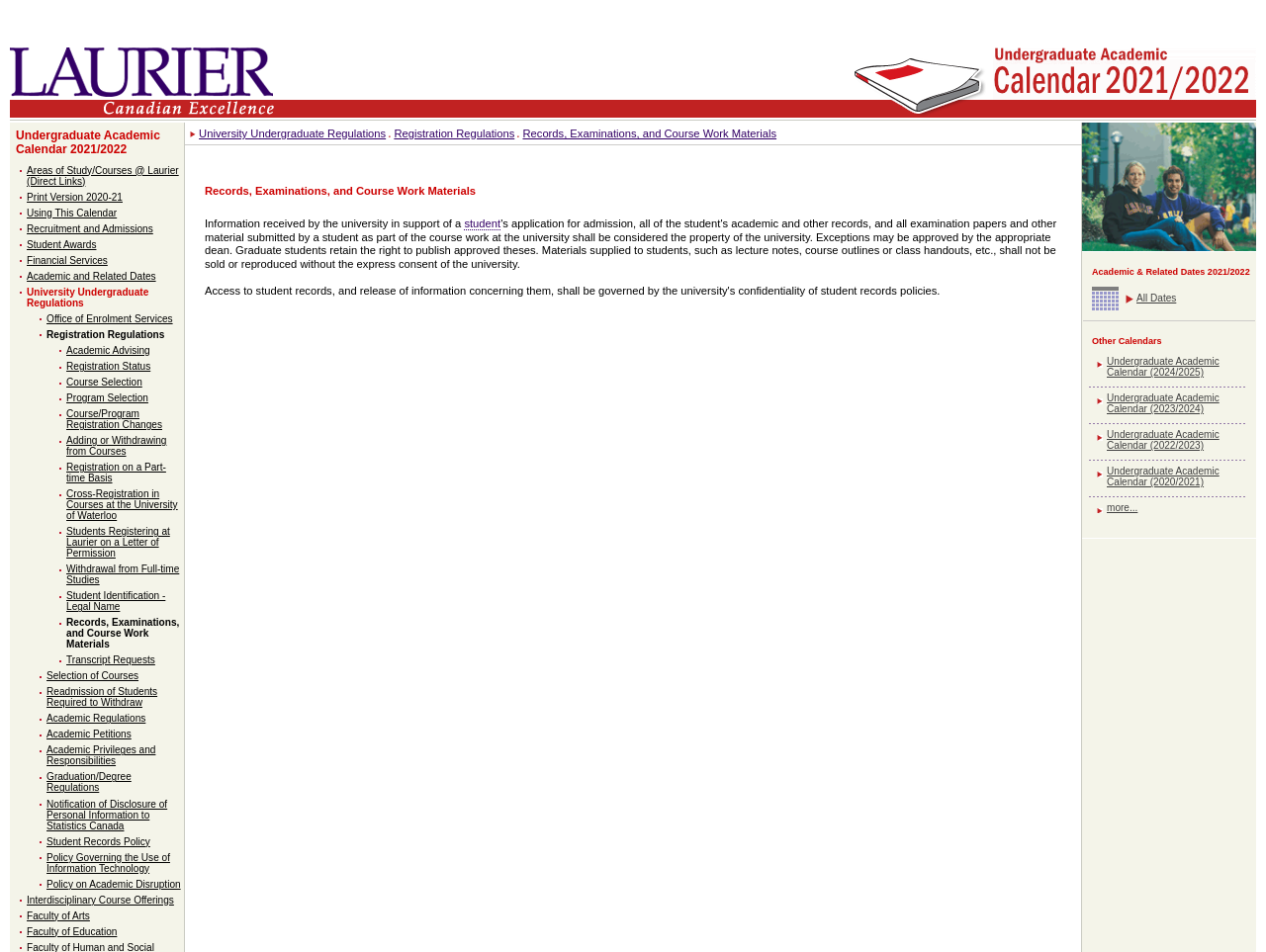What is the name of the faculty mentioned at the bottom of the webpage?
Please respond to the question thoroughly and include all relevant details.

At the bottom of the webpage, there are links to different faculties, and one of them is the 'Faculty of Arts'. This link is likely to provide information on the Faculty of Arts at Wilfrid Laurier University.